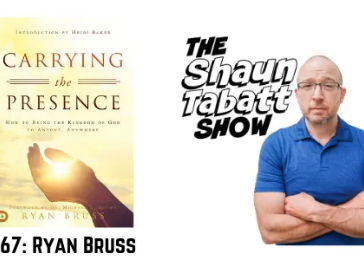What is the color of Ryan Bruss's shirt?
Please provide a detailed answer to the question.

The color of Ryan Bruss's shirt is obtained from the right side of the image, where his headshot is presented, showing him smiling and posing with folded arms, dressed in a blue shirt.